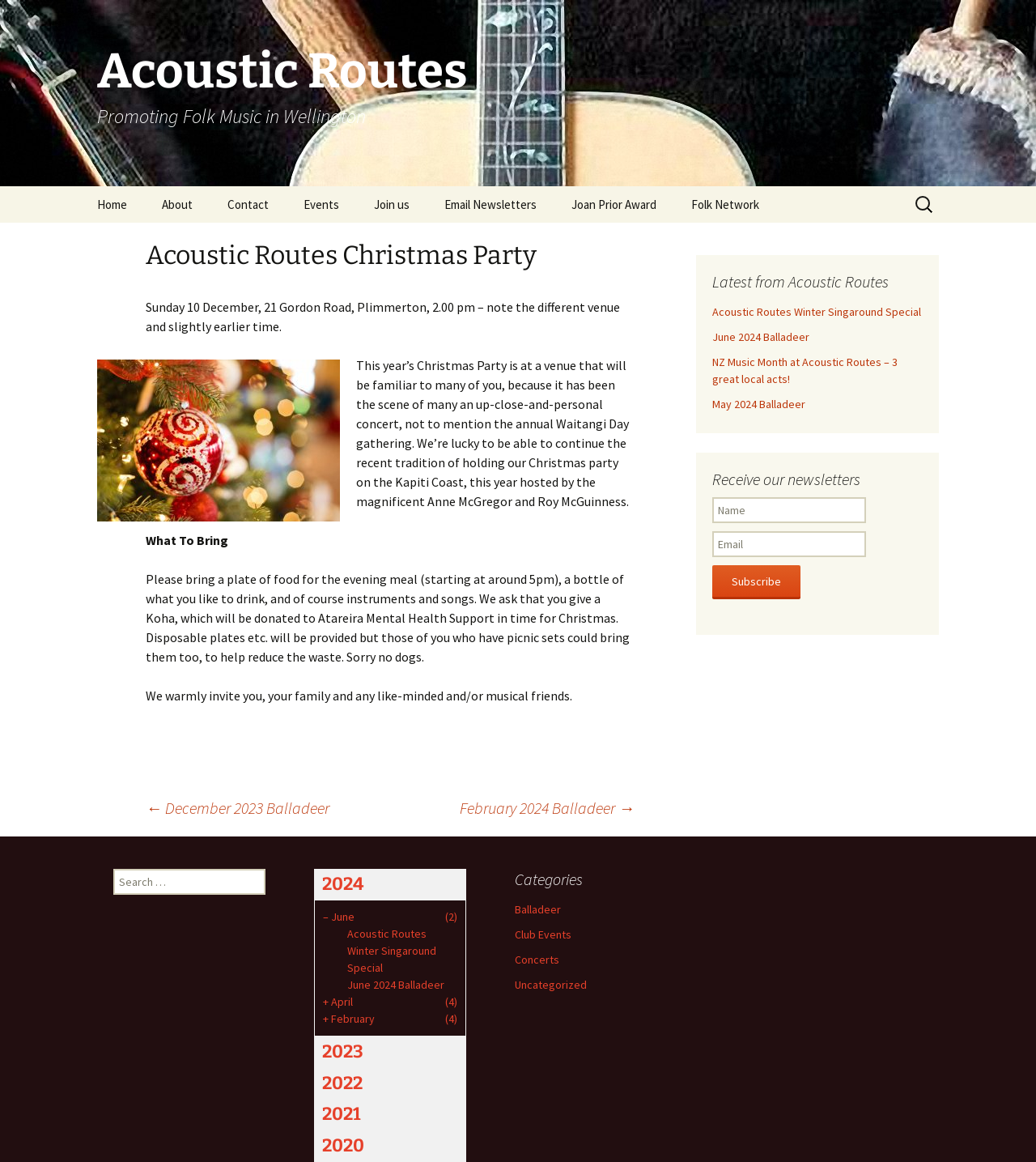Provide a thorough description of the webpage you see.

The webpage is about Acoustic Routes, an organization promoting folk music in Wellington. At the top, there is a header section with a link to the homepage and a search bar. Below the header, there is a navigation menu with links to various sections, including Home, About, Contact, Events, Join us, Email Newsletters, and Joan Prior Award.

The main content of the page is an article about the Acoustic Routes Christmas Party, which is taking place on Sunday, 10 December, at 21 Gordon Road, Plimmerton, at 2.00 pm. The article provides details about the event, including what to bring and a request for a Koha donation to Atareira Mental Health Support.

On the right side of the page, there is a section with links to recent news articles, including the Acoustic Routes Winter Singaround Special, June 2024 Balladeer, and NZ Music Month at Acoustic Routes. Below this section, there is a form to receive newsletters, with fields for name and email, and a subscribe button.

At the bottom of the page, there is a section with links to archives of past news articles, organized by year, from 2020 to 2024. There is also a section with links to categories, including Balladeer, Club Events, Concerts, and Uncategorized.